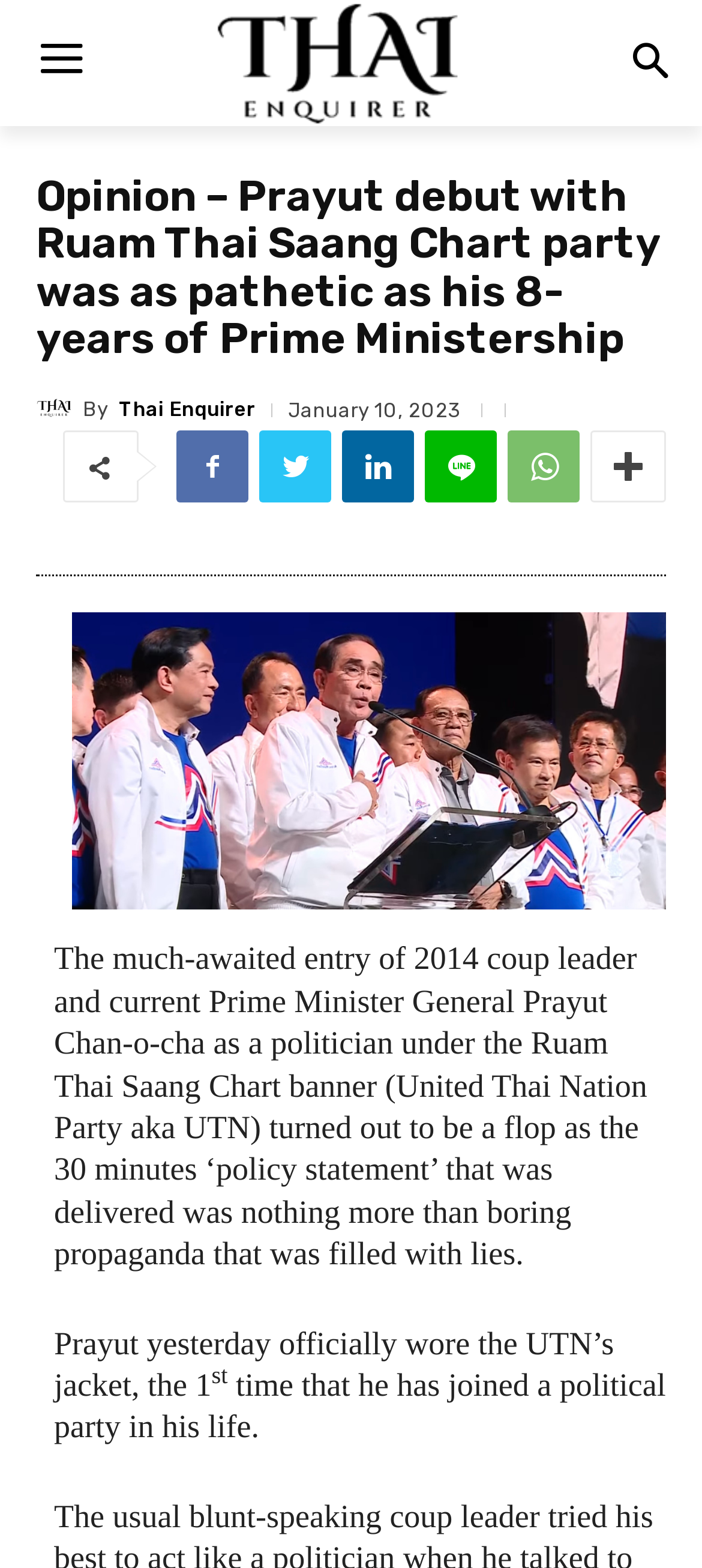Please provide a comprehensive response to the question below by analyzing the image: 
How many social media links are there?

There are six social media links located below the title of the article, represented by icons such as Facebook, Twitter, and Instagram.